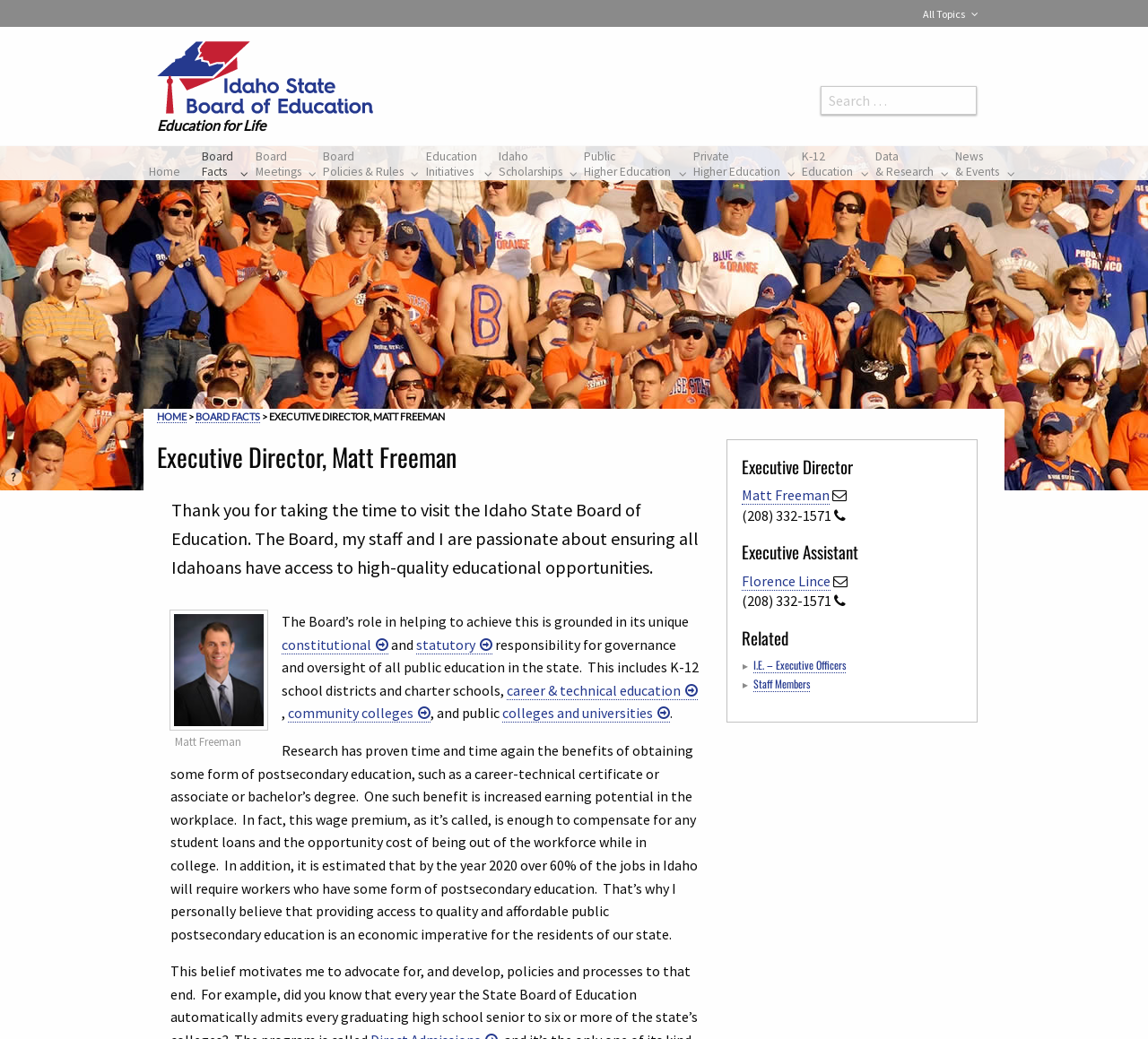Find the bounding box coordinates of the element to click in order to complete the given instruction: "Visit the Home page."

[0.129, 0.145, 0.157, 0.186]